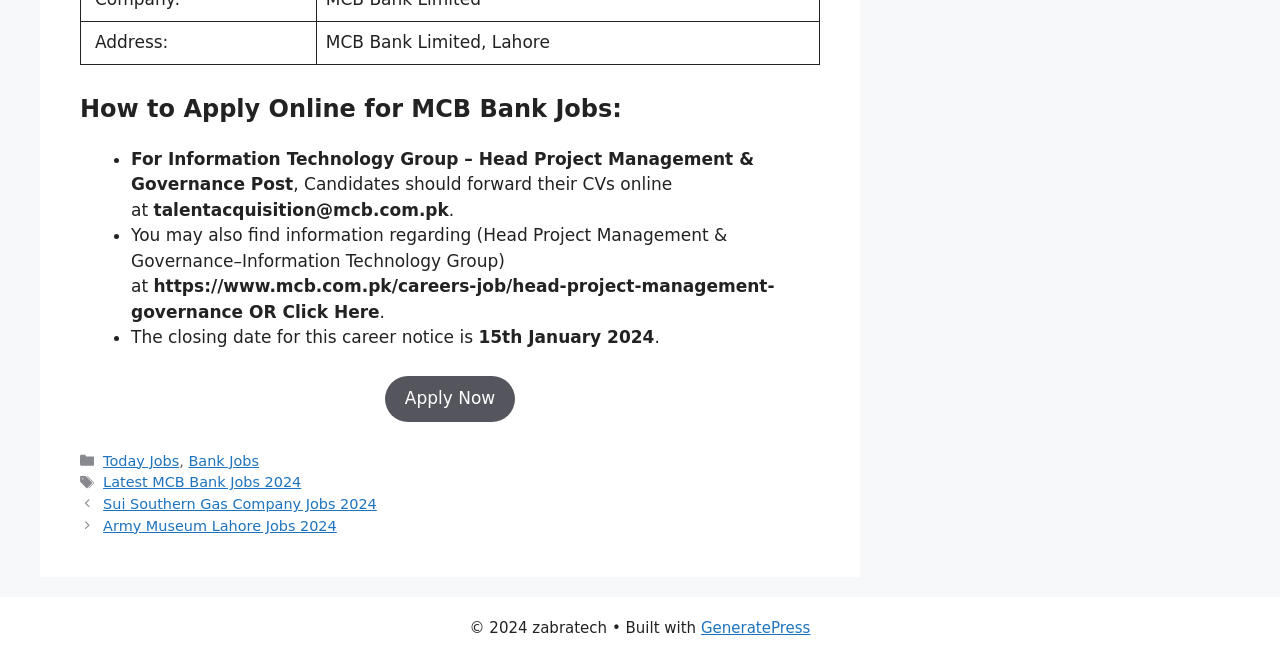What is the address of MCB Bank Limited?
Refer to the image and offer an in-depth and detailed answer to the question.

The address of MCB Bank Limited is mentioned in the gridcell element with the text 'MCB Bank Limited, Lahore' which is a child element of the row element with the bounding box coordinates [0.063, 0.032, 0.64, 0.098].